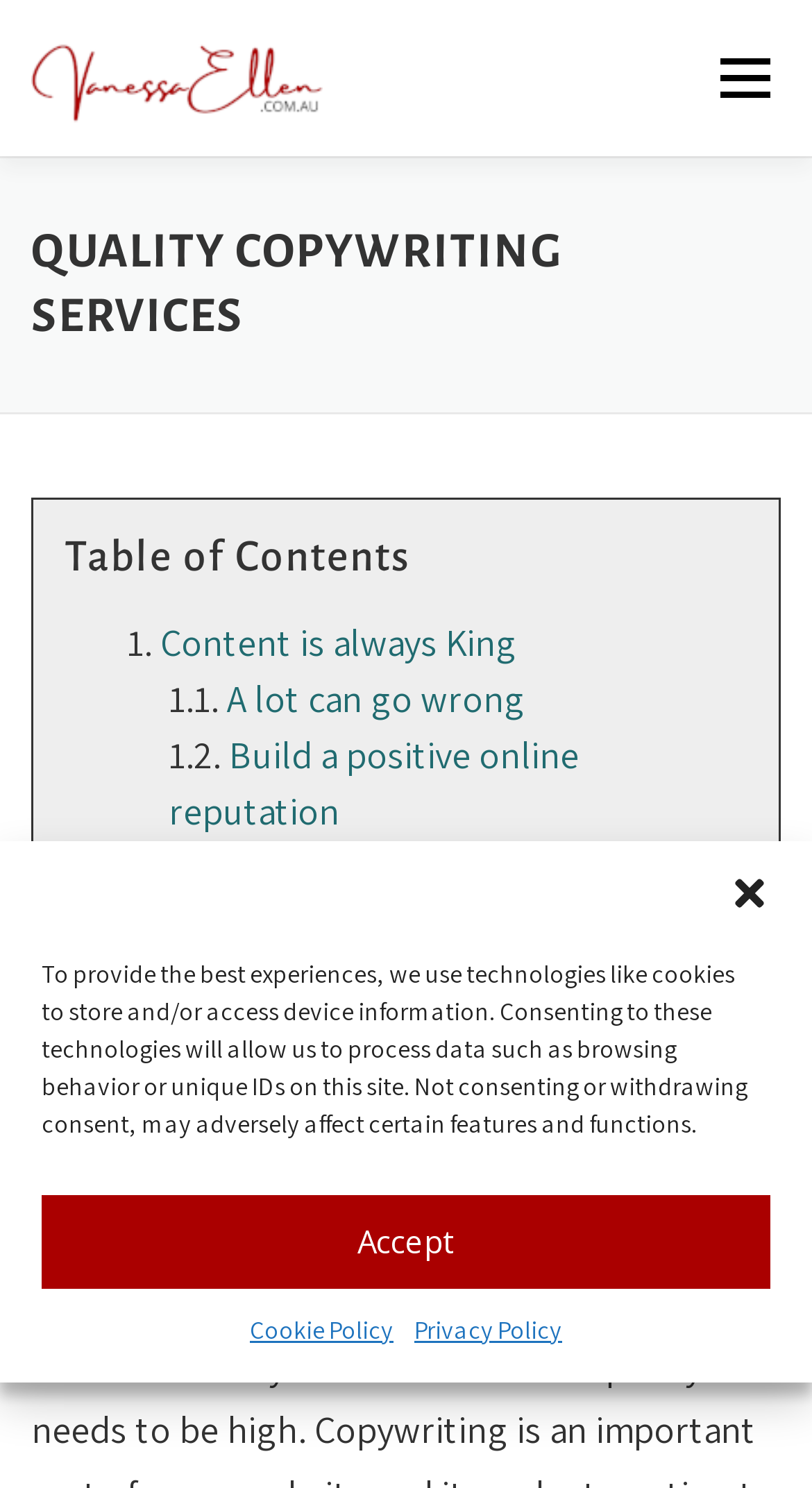Please identify the bounding box coordinates of the area that needs to be clicked to fulfill the following instruction: "Click the small site logo."

[0.038, 0.036, 0.397, 0.069]